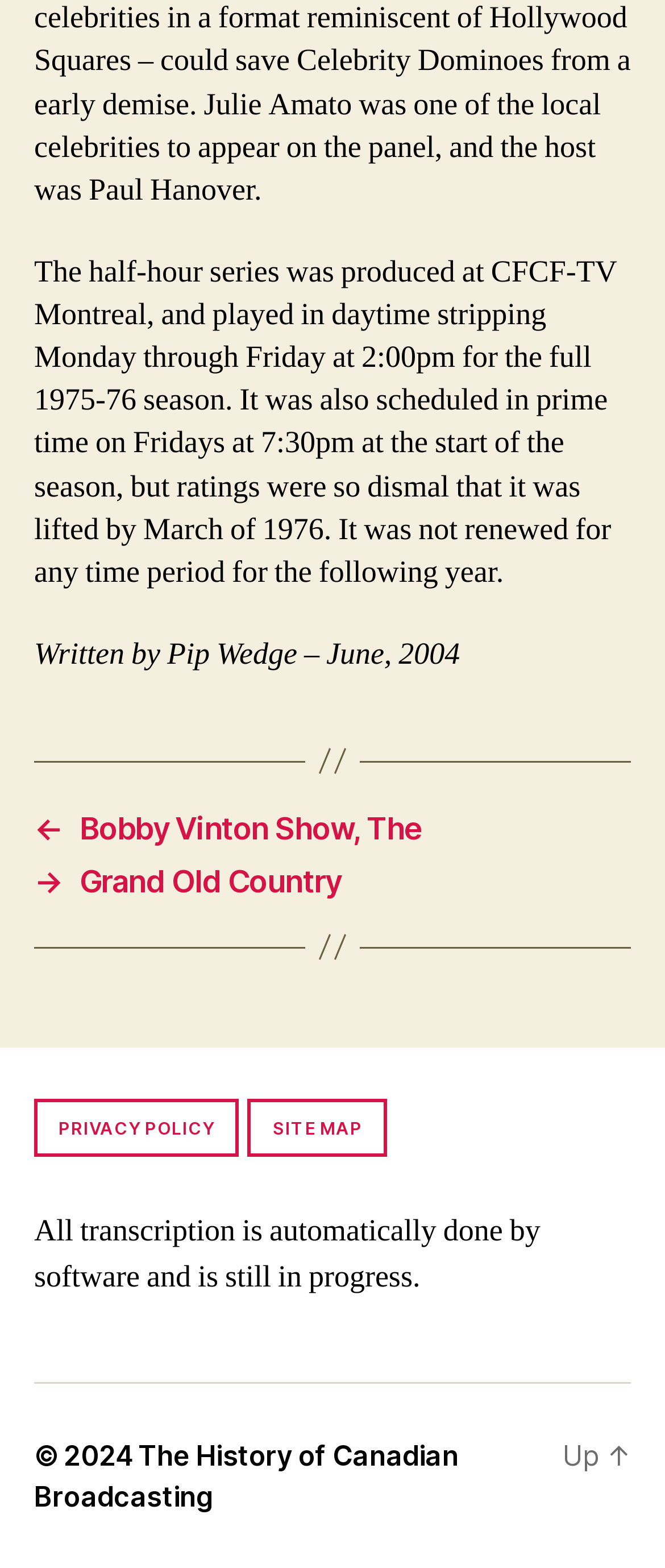Provide a brief response to the question below using one word or phrase:
What is the purpose of the transcription on this webpage?

Automatically done by software